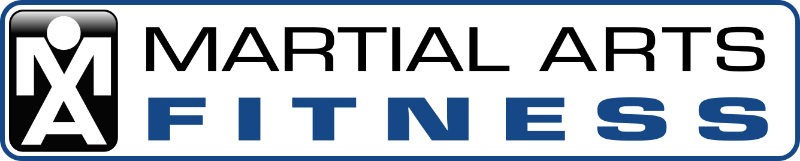Deliver an in-depth description of the image, highlighting major points.

The image features a logo for "Martial Arts Fitness," prominently displayed within a sleek, rectangular frame. The design incorporates a stylized figure in the logo, representing agility and strength, encapsulated within a black square with rounded corners. The text "MARTIAL ARTS" is presented in bold, black typography, exuding confidence and energy, while "FITNESS" is highlighted in a striking blue font, intertwining modernity with dynamism. This logo embodies the essence of a fitness program that focuses on martial arts training, underlining a commitment to health, discipline, and physical prowess.